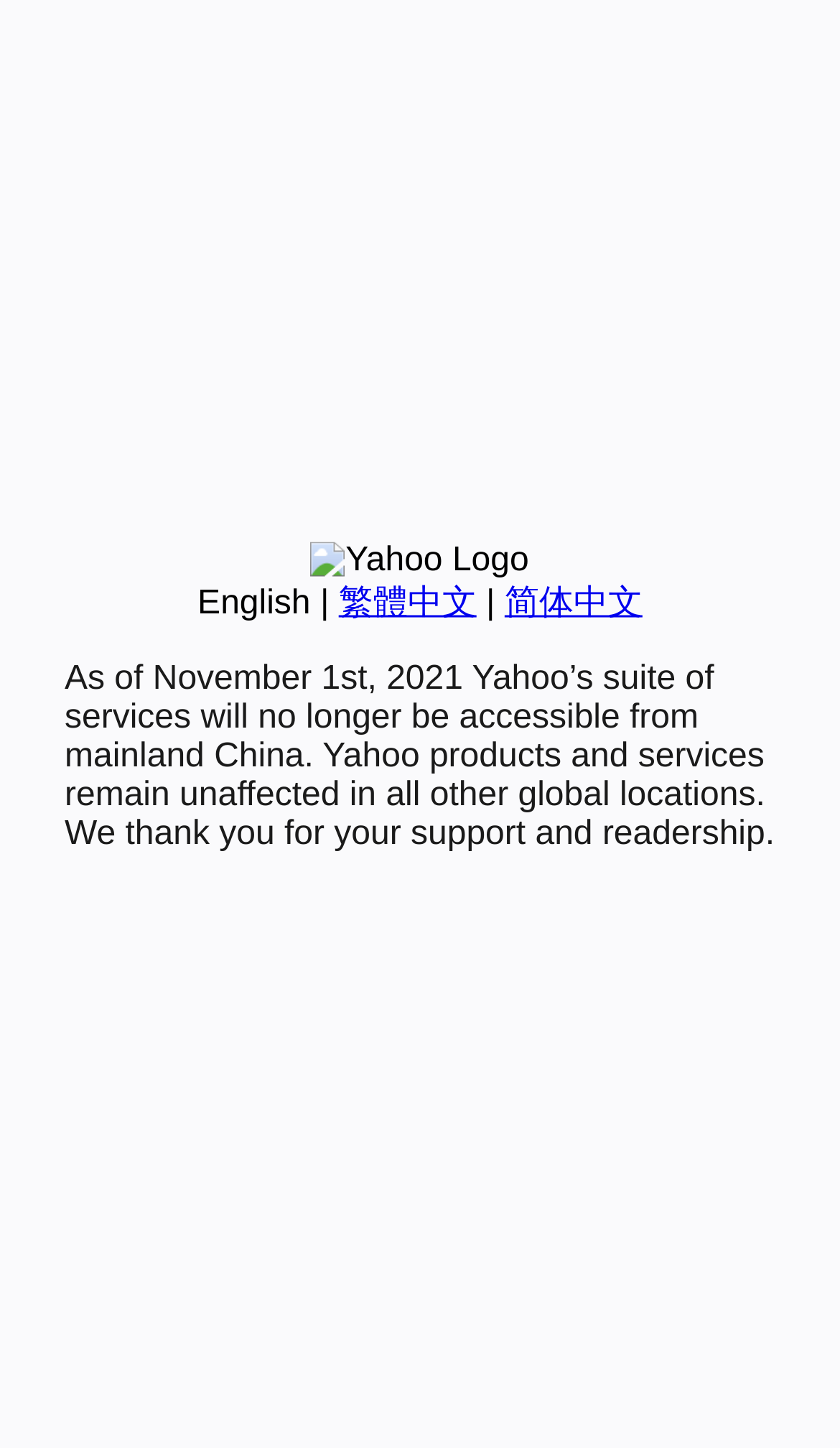Using the format (top-left x, top-left y, bottom-right x, bottom-right y), and given the element description, identify the bounding box coordinates within the screenshot: English

[0.235, 0.404, 0.37, 0.429]